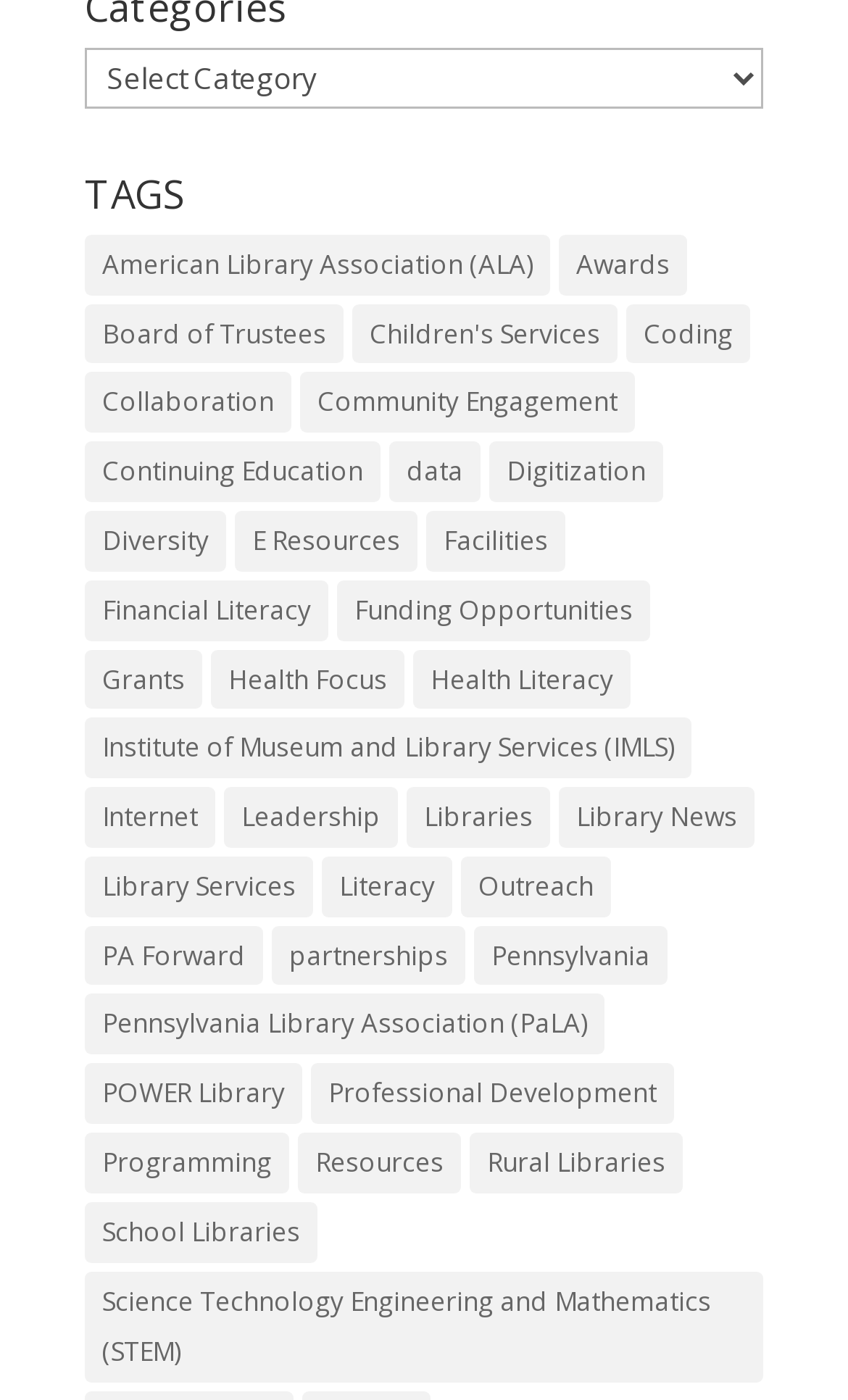What is the category with the fewest items?
Offer a detailed and exhaustive answer to the question.

By examining the links on the webpage, I found that the category 'Internet' has the fewest items, with 36 items listed.